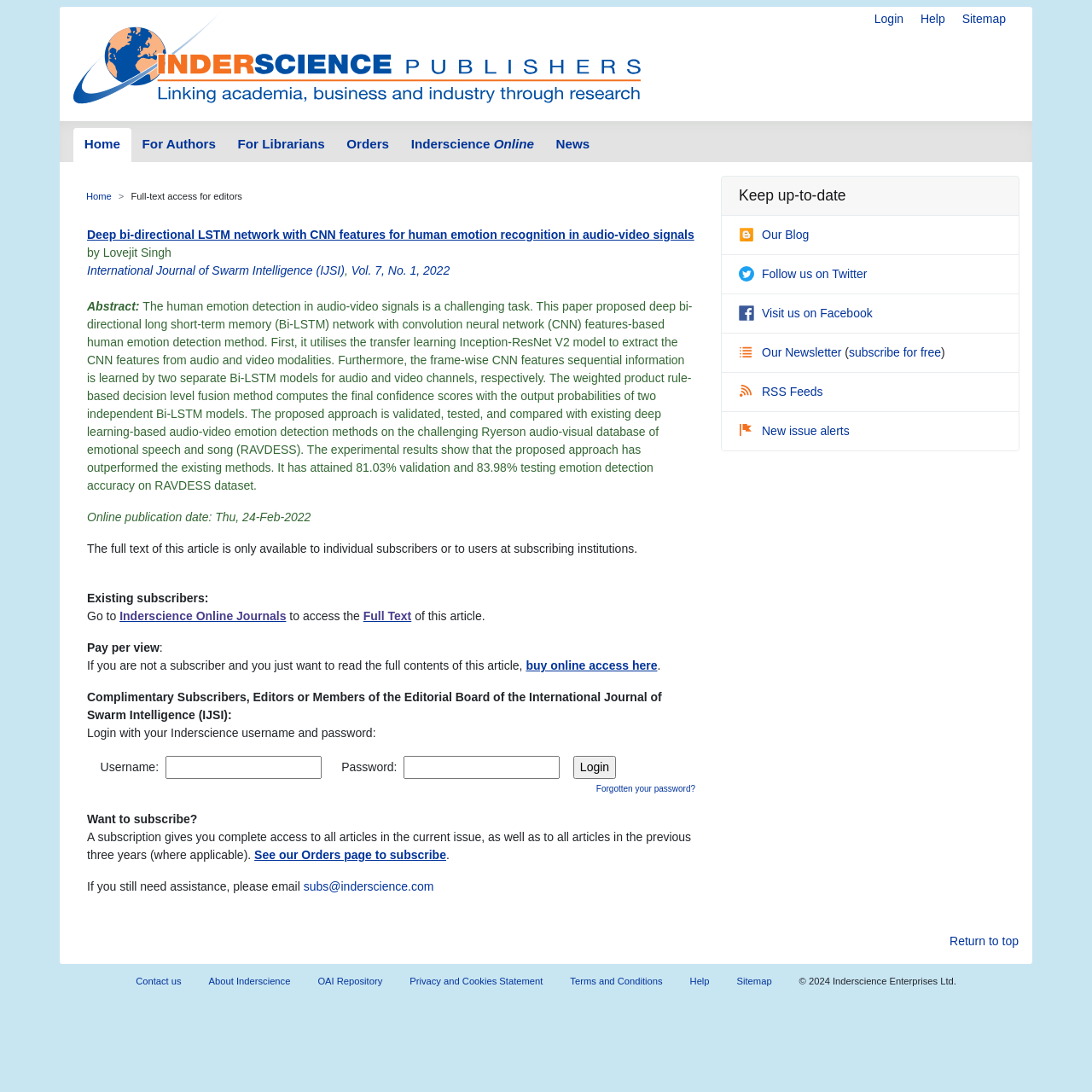Please mark the bounding box coordinates of the area that should be clicked to carry out the instruction: "Go to Home".

[0.067, 0.118, 0.12, 0.149]